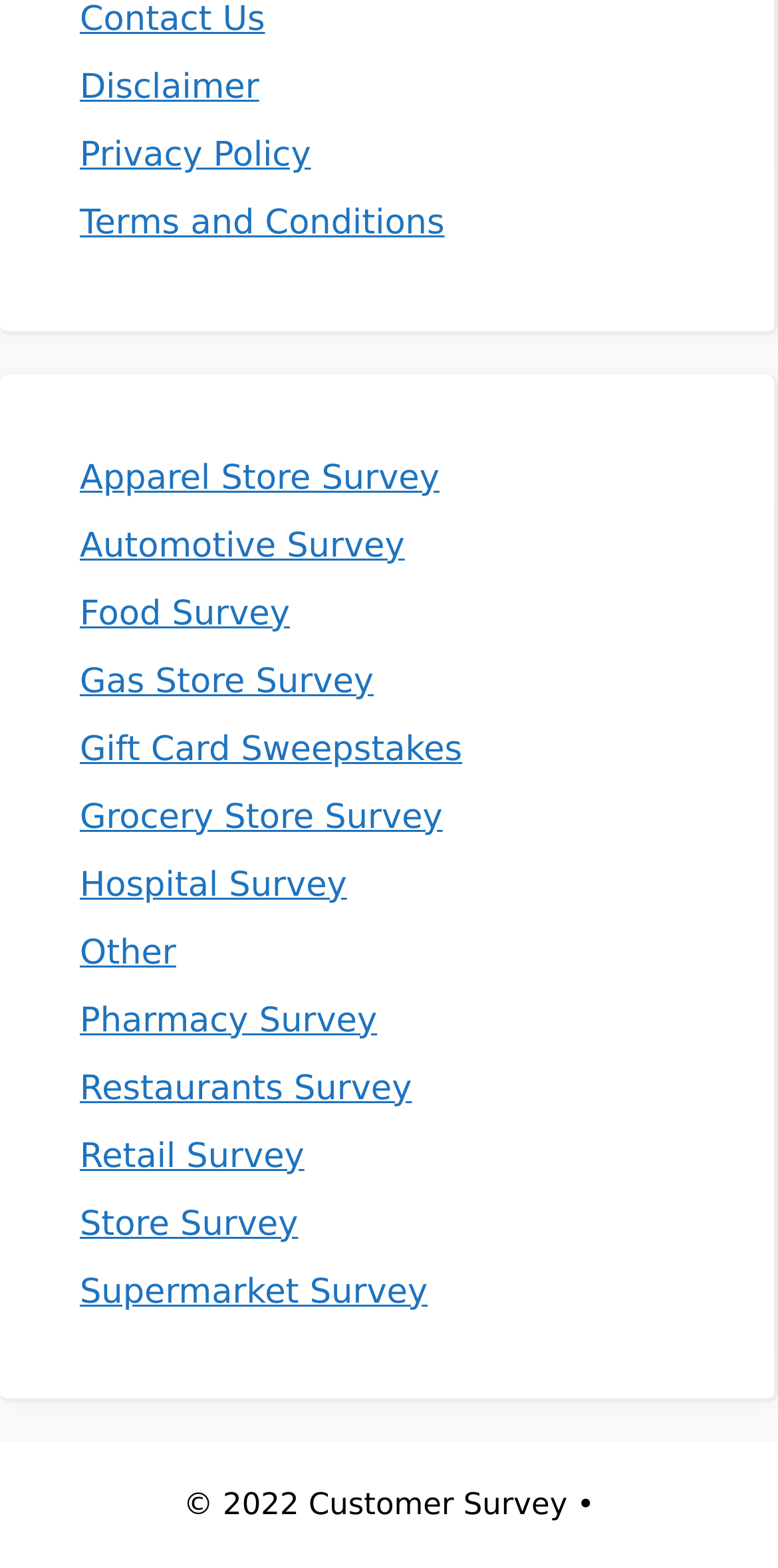Pinpoint the bounding box coordinates of the clickable area necessary to execute the following instruction: "Click on Contact Us". The coordinates should be given as four float numbers between 0 and 1, namely [left, top, right, bottom].

[0.103, 0.0, 0.341, 0.026]